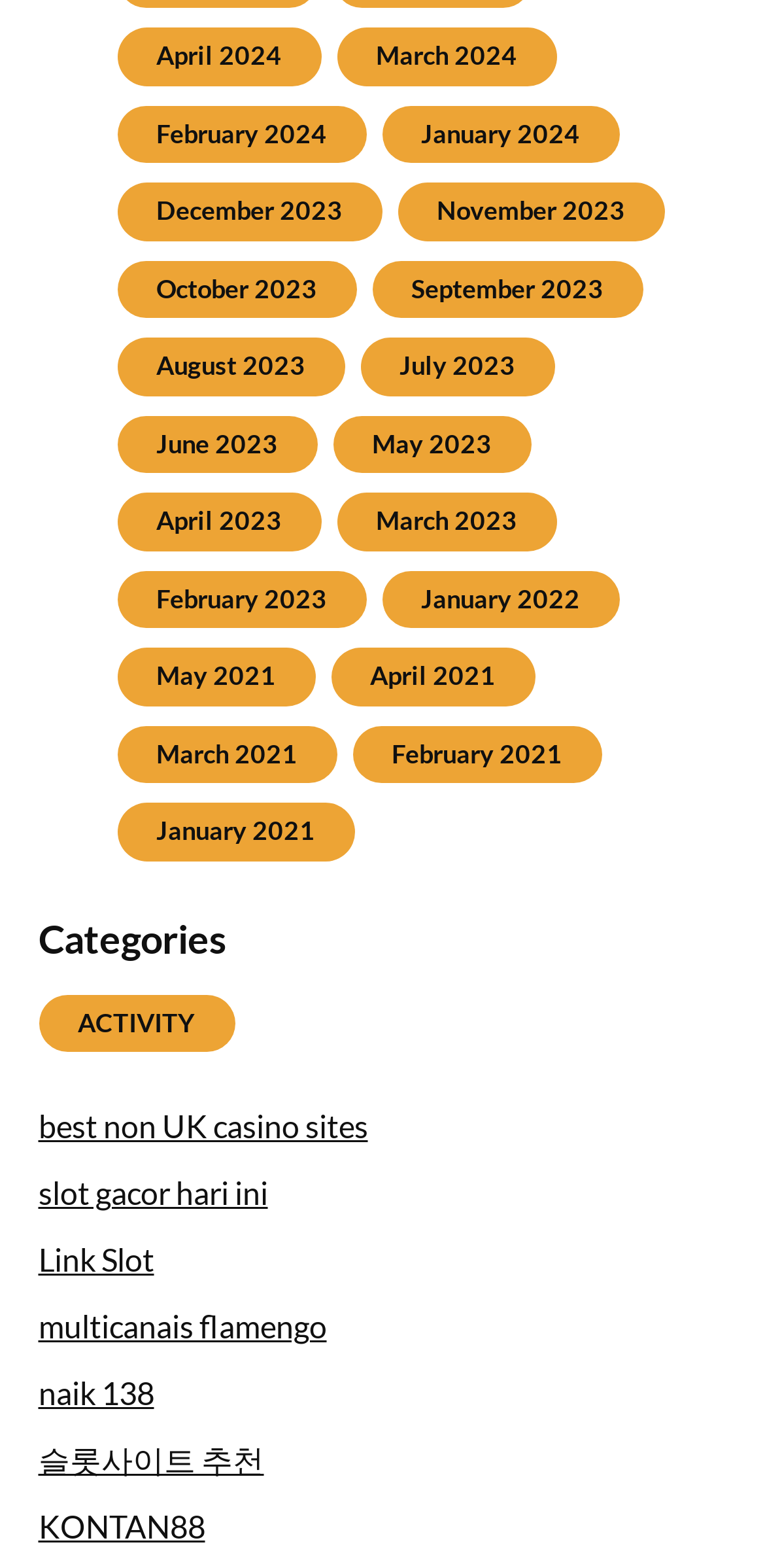What are the months listed on the webpage?
Please look at the screenshot and answer in one word or a short phrase.

Months from 2021 to 2024